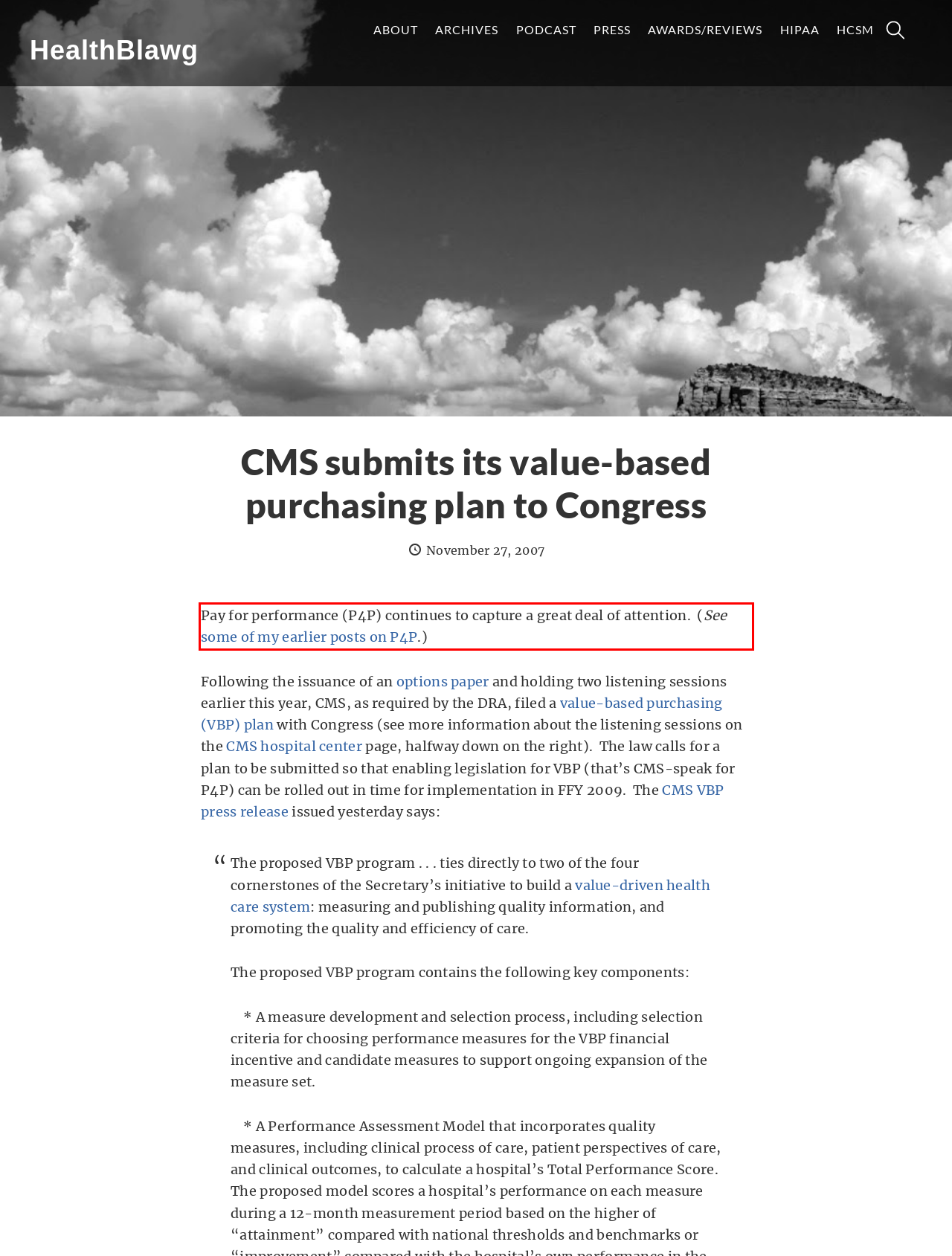Perform OCR on the text inside the red-bordered box in the provided screenshot and output the content.

Pay for performance (P4P) continues to capture a great deal of attention. (See some of my earlier posts on P4P.)